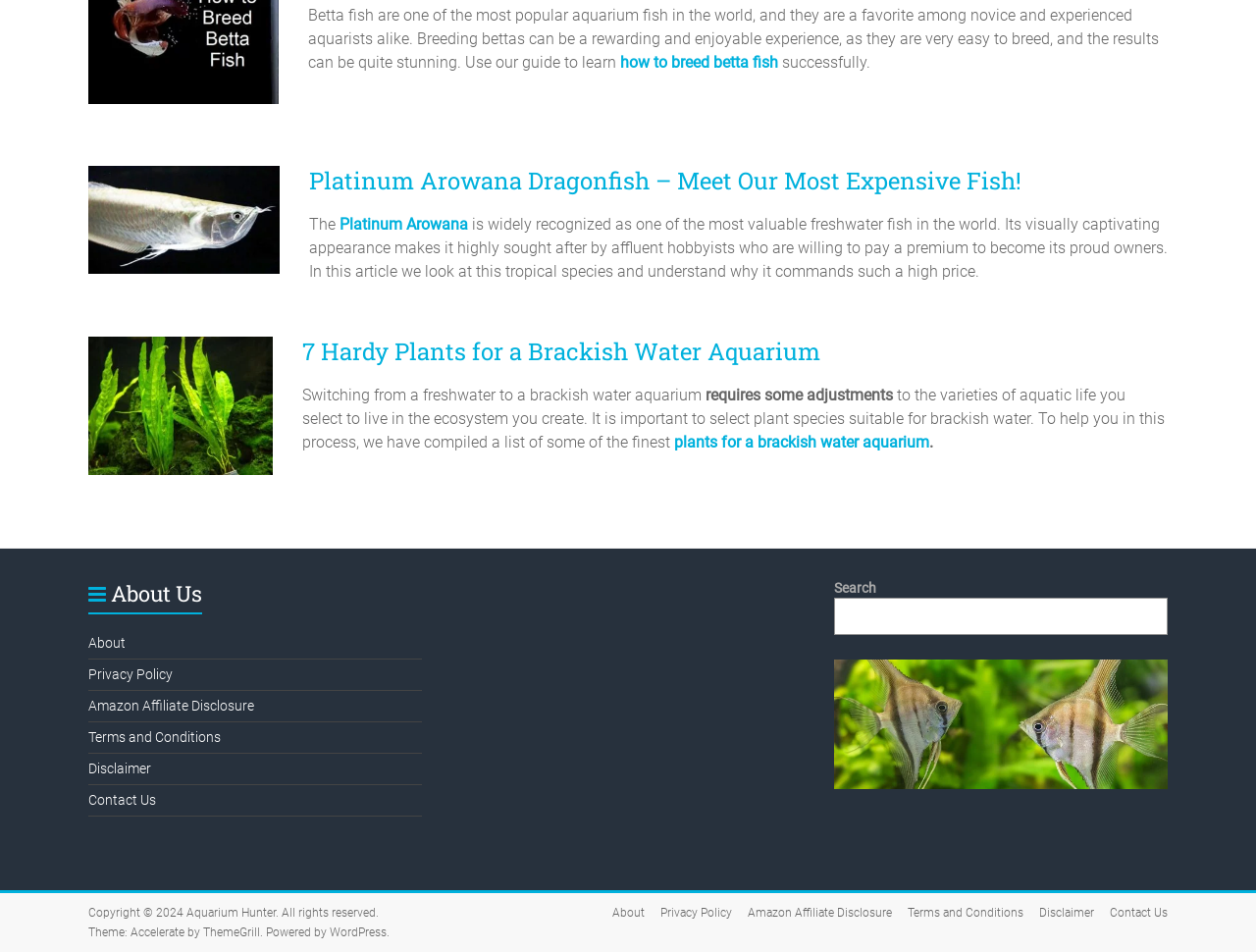Provide a short, one-word or phrase answer to the question below:
What is the purpose of the search box?

To search the website